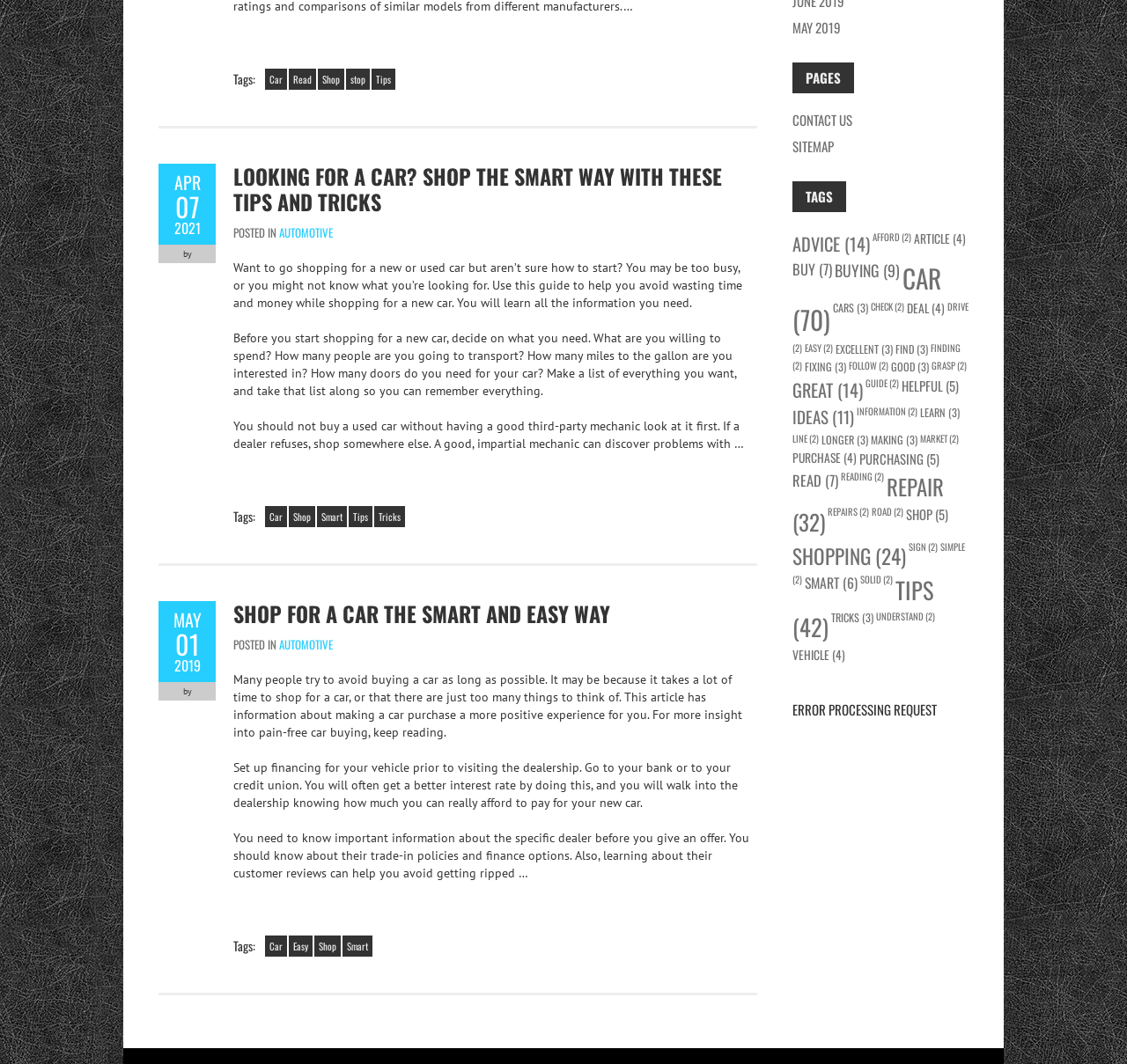Using the provided element description: "Check (2)", identify the bounding box coordinates. The coordinates should be four floats between 0 and 1 in the order [left, top, right, bottom].

[0.773, 0.281, 0.802, 0.295]